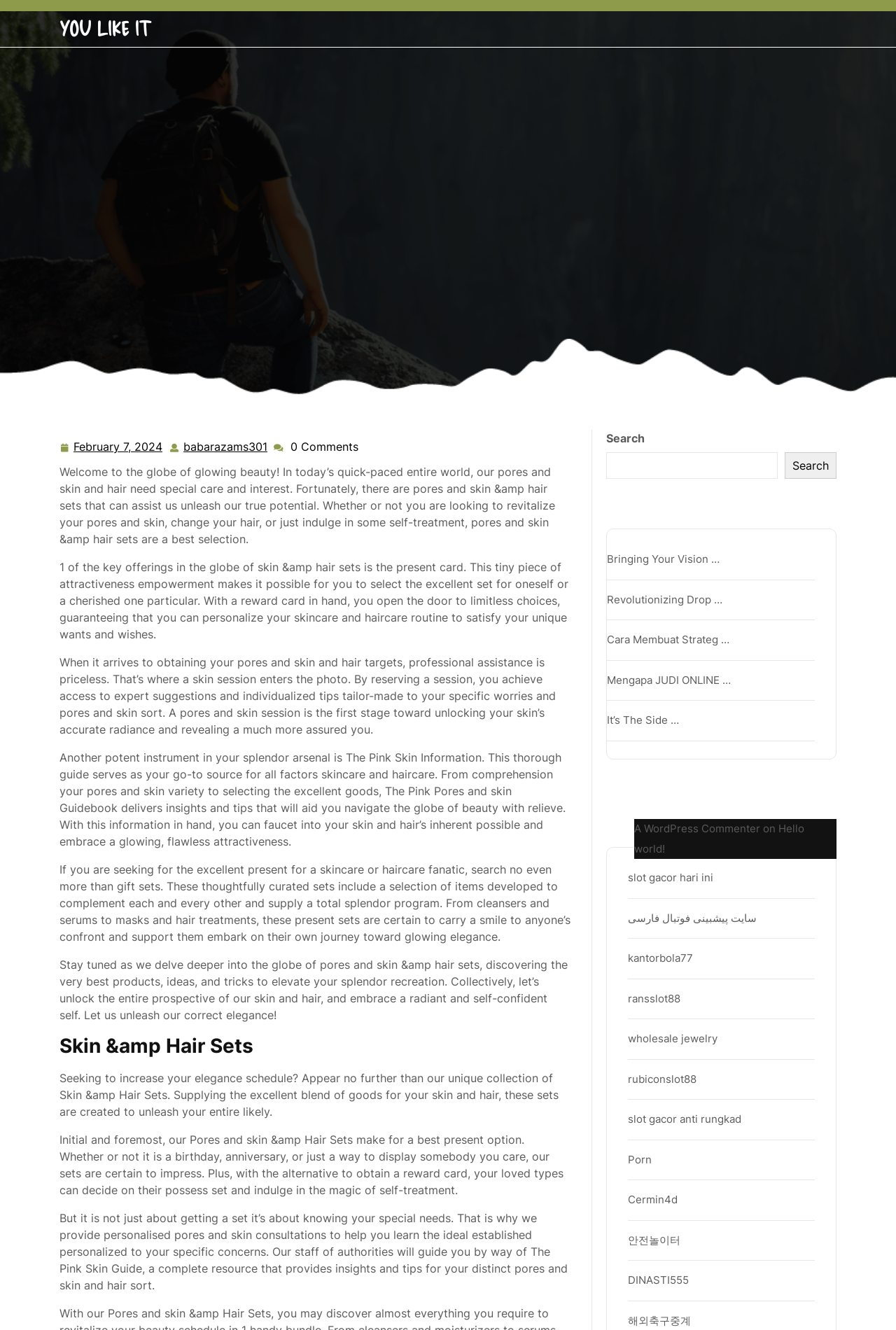Identify the bounding box coordinates for the element you need to click to achieve the following task: "Visit the contact page". Provide the bounding box coordinates as four float numbers between 0 and 1, in the form [left, top, right, bottom].

None